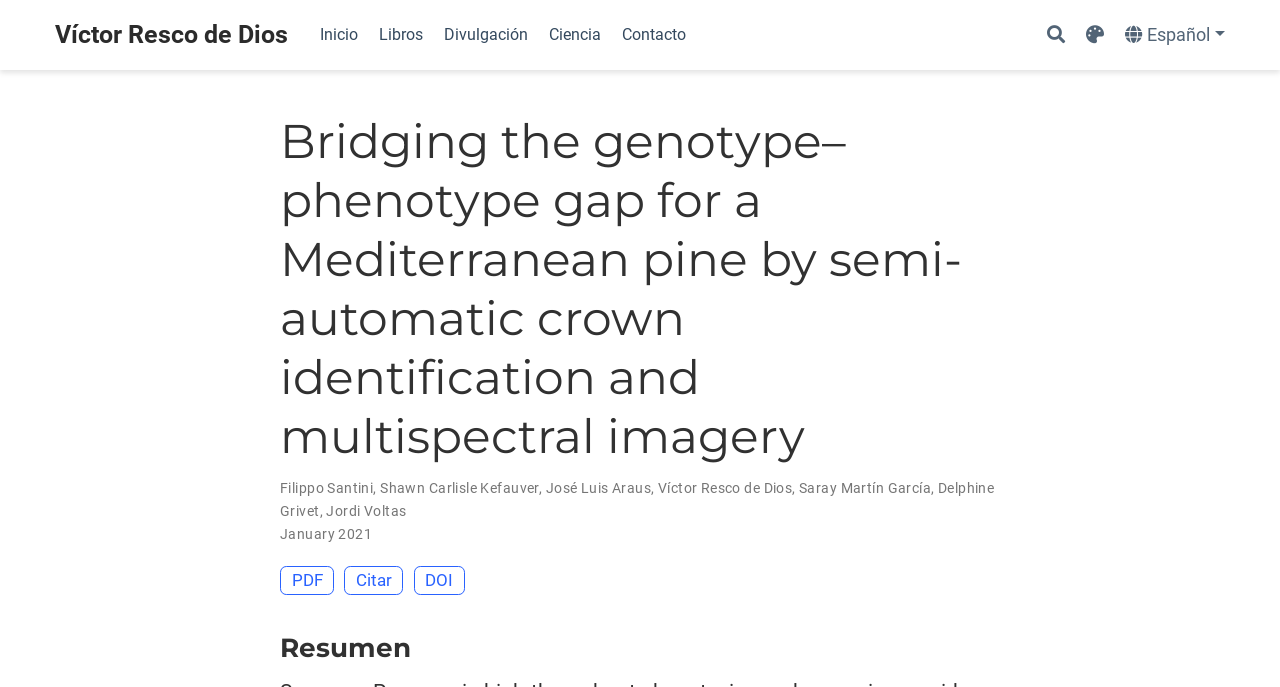Answer briefly with one word or phrase:
What is the language of the webpage?

Spanish